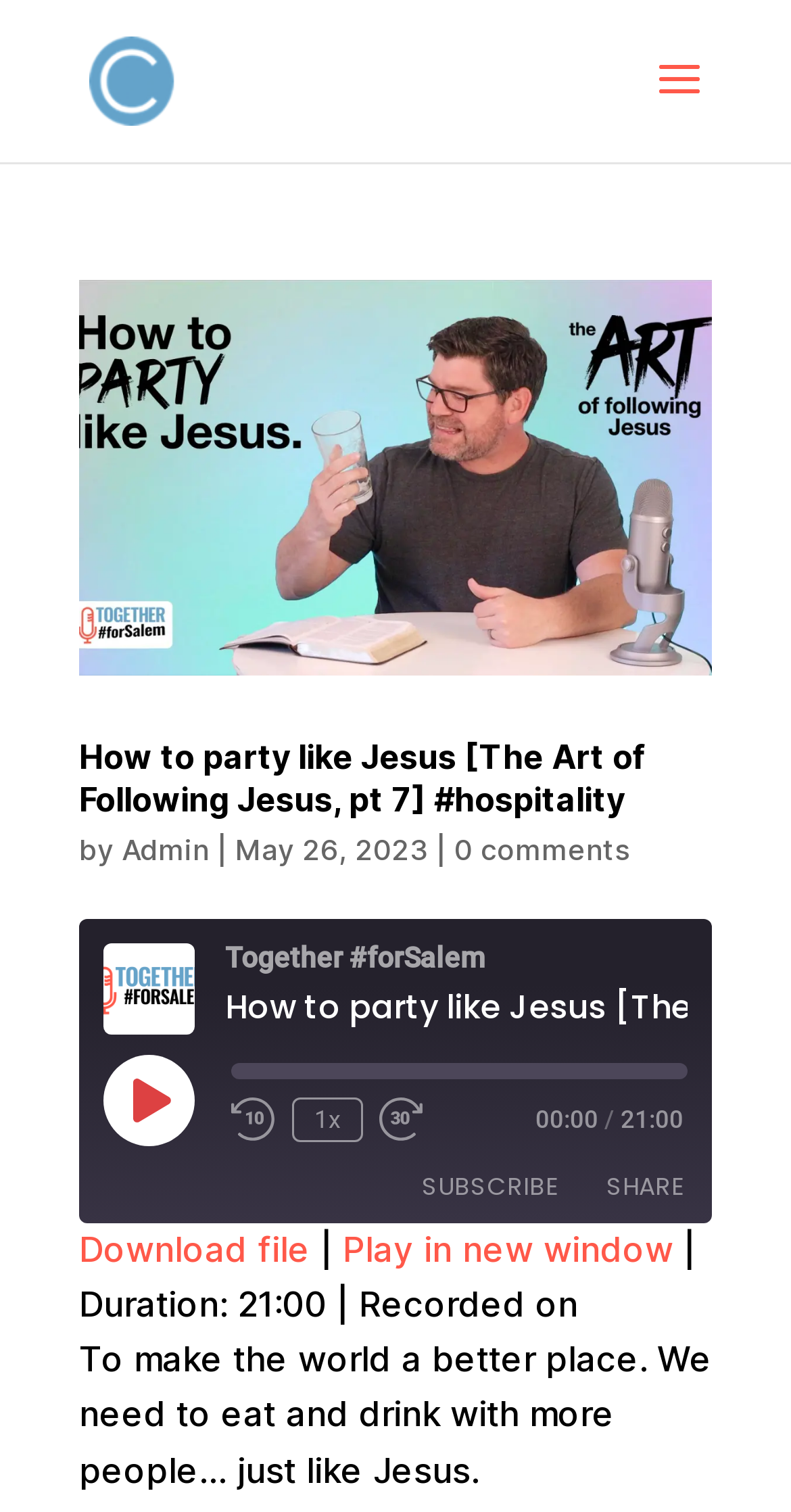Point out the bounding box coordinates of the section to click in order to follow this instruction: "Click the 'Copy RSS Feed URL' button".

[0.813, 0.862, 0.882, 0.904]